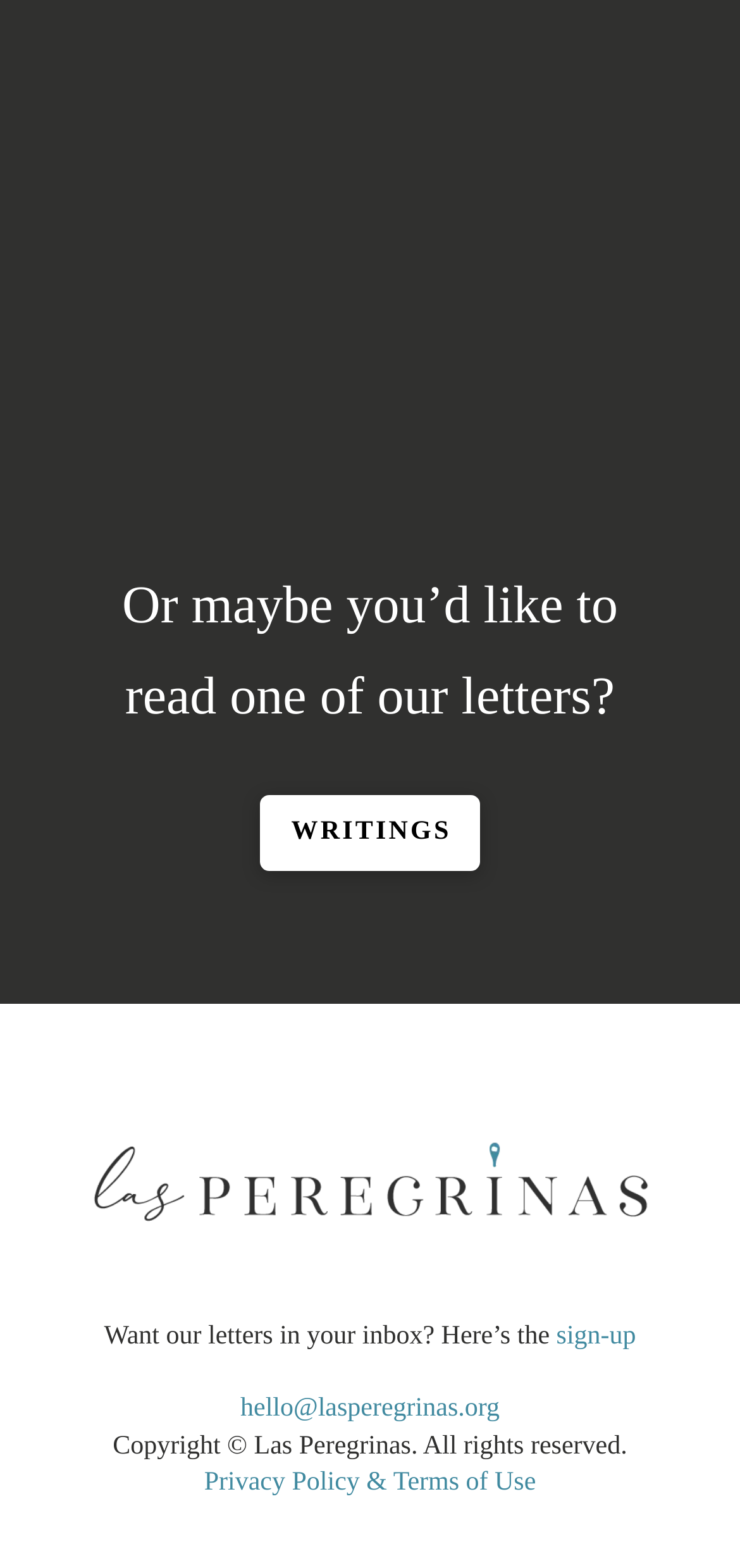Please provide a comprehensive answer to the question based on the screenshot: What is the purpose of the 'sign-up' link?

The 'sign-up' link is located next to the text 'Want our letters in your inbox? Here’s the', which suggests that the purpose of this link is to allow users to sign up to receive letters from Las Peregrinas in their inbox.